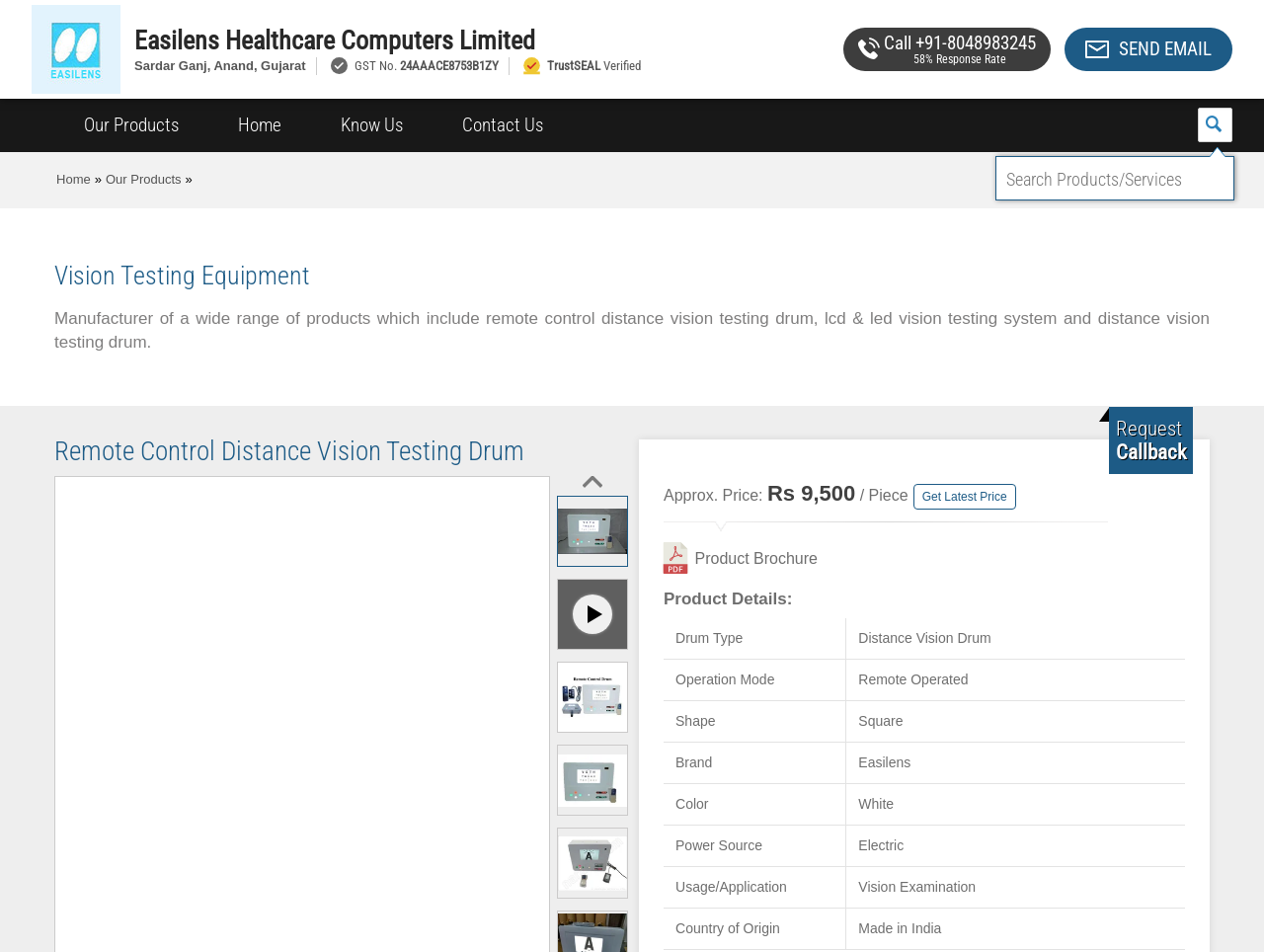Summarize the webpage with a detailed and informative caption.

This webpage is about Easilens Healthcare Computers Limited, a manufacturer of vision testing equipment. At the top, there is a header section with the company's name and logo, along with a navigation menu that includes links to "Our Products", "Home", "Know Us", and "Contact Us". Below this, there is a section with the company's address, GST number, and a TrustSEAL verification badge.

On the left side, there is a search bar where users can search for products or services. Below this, there is a breadcrumb navigation menu that shows the current page's hierarchy.

The main content of the page is about a specific product, the "Remote Control Distance Vision Testing Drum". There is a heading with the product name, followed by a brief description of the product. Below this, there are several images of the product, along with details such as the approximate price, Rs 9,500 per piece.

There is also a table that lists the product's specifications, including the drum type, operation mode, shape, brand, color, power source, and usage/application. Additionally, there is a "Get Latest Price" button and a "Product Brochure" link.

On the right side, there is a call-to-action section that encourages users to get a call from the company, with a "Callback" button. At the bottom of the page, there is a footer section with the company's contact information and a "SEND EMAIL" button.